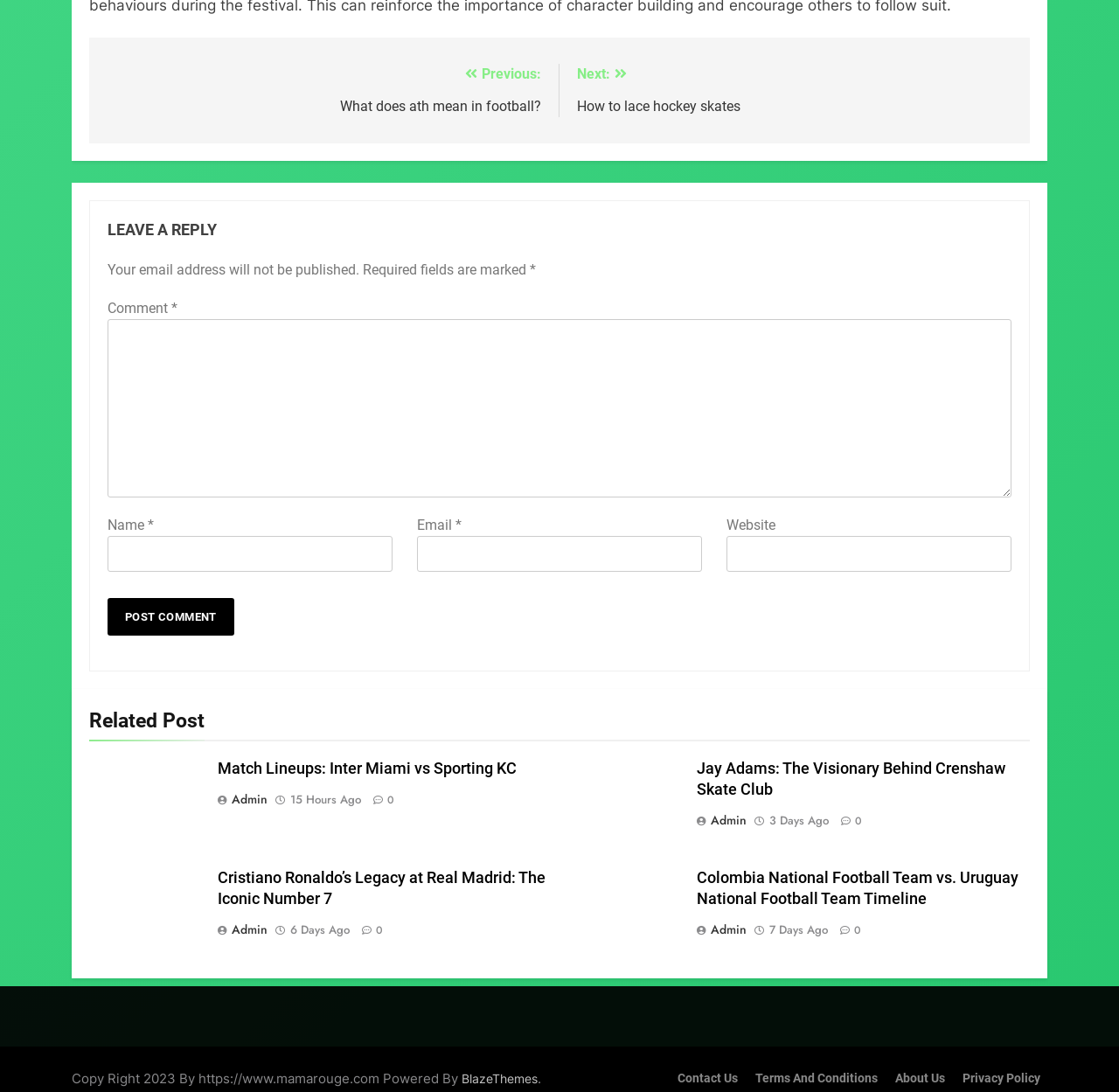What type of content is displayed in the 'Related Post' section?
Please respond to the question with as much detail as possible.

The 'Related Post' section displays a list of article summaries, each with a heading, a figure, and links to the full article. The section is likely used to suggest additional content to users who are interested in the current post.